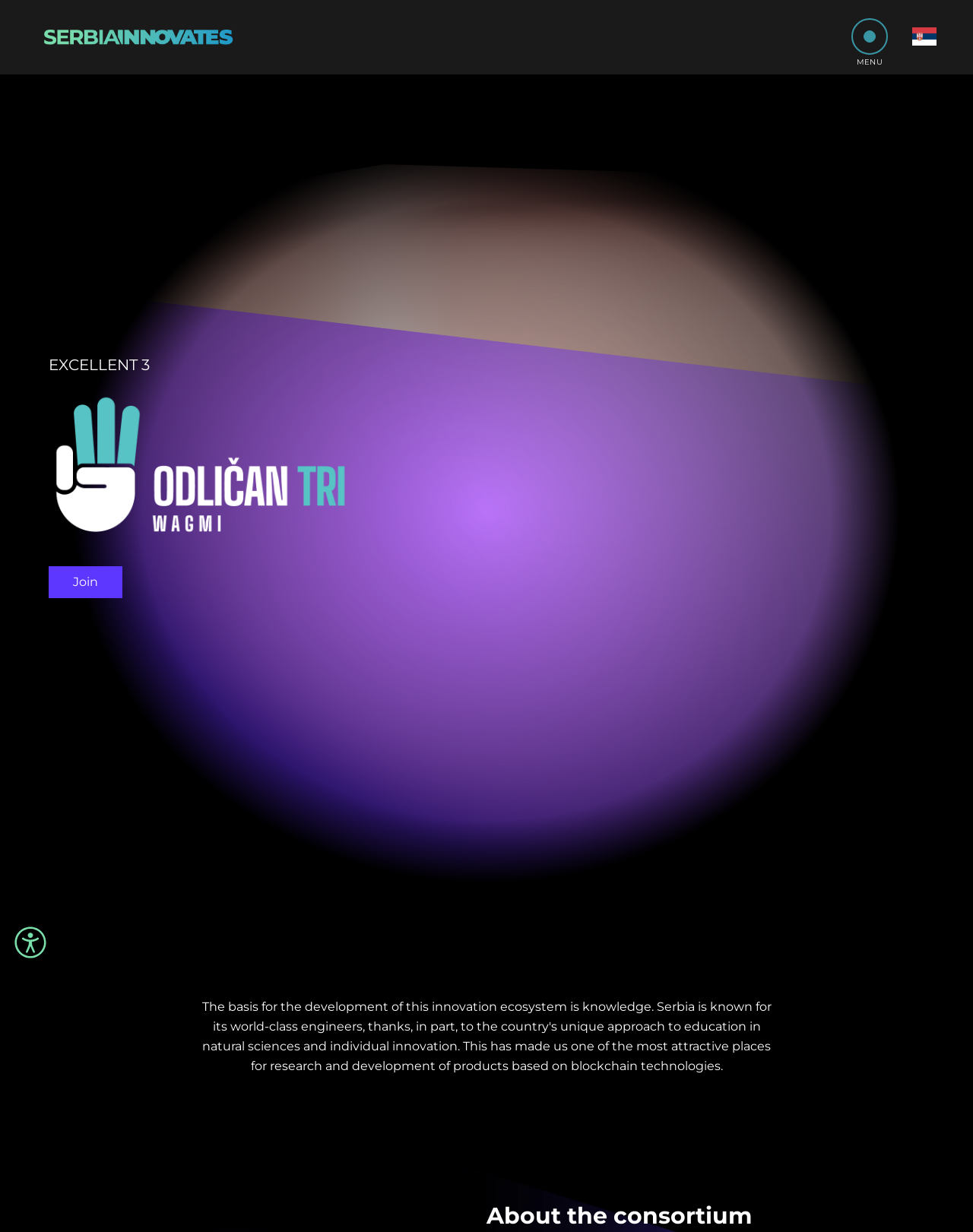Determine the bounding box coordinates of the clickable element necessary to fulfill the instruction: "Explore MEDICINE & BIOTECHNOLOGY". Provide the coordinates as four float numbers within the 0 to 1 range, i.e., [left, top, right, bottom].

[0.275, 0.041, 0.397, 0.074]